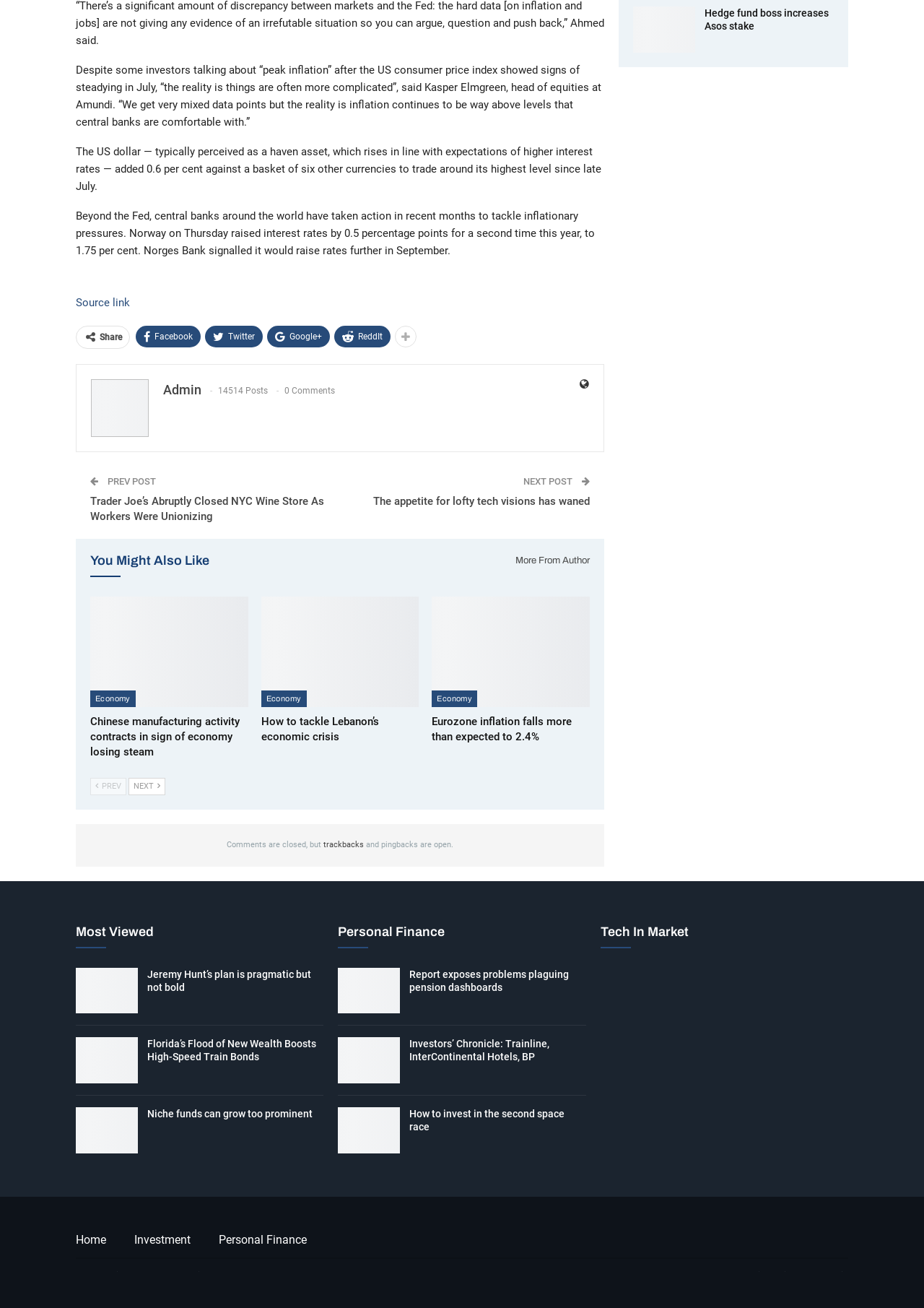Locate the bounding box coordinates of the area where you should click to accomplish the instruction: "Share on Facebook".

[0.147, 0.249, 0.217, 0.266]